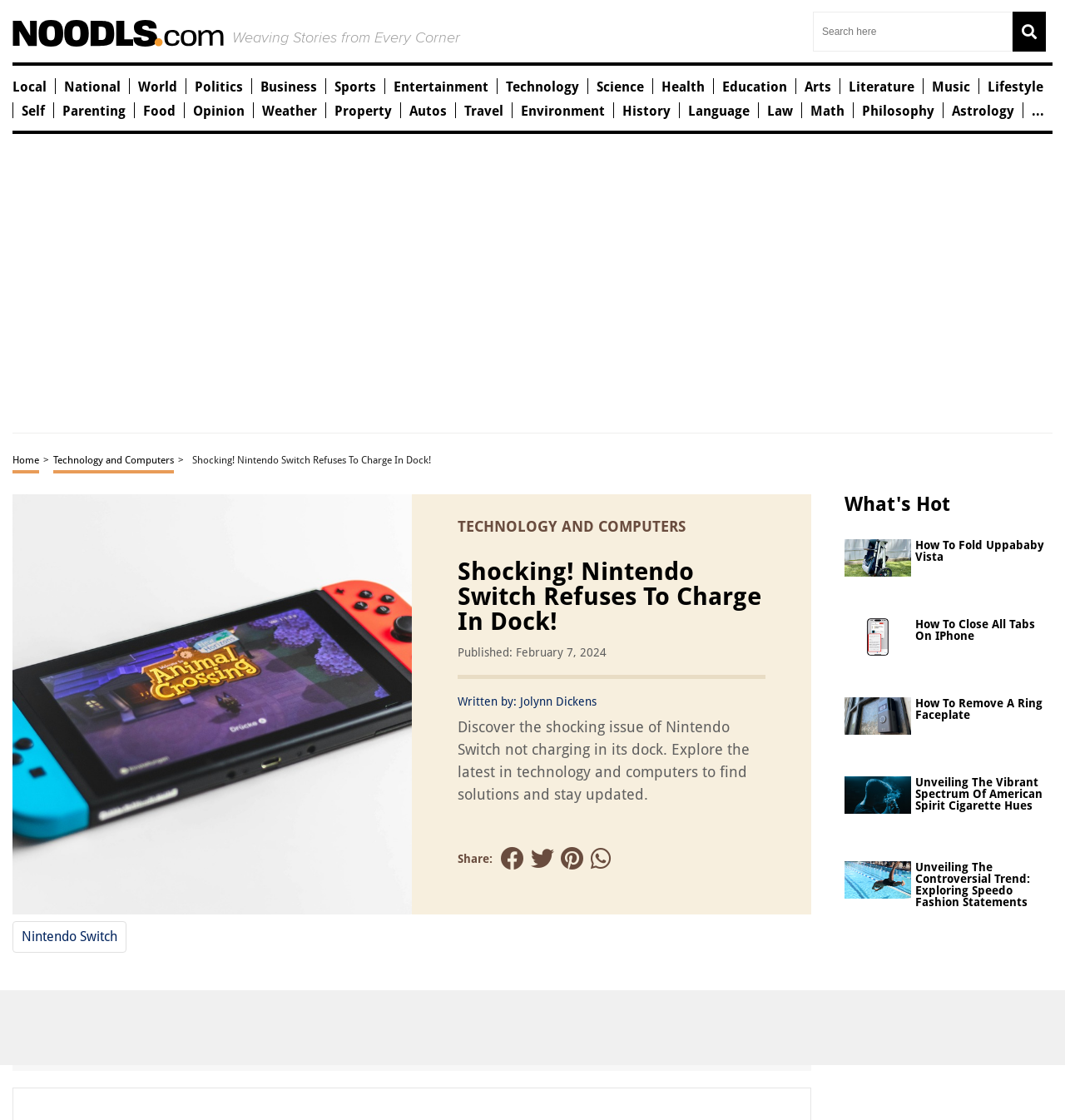Find and specify the bounding box coordinates that correspond to the clickable region for the instruction: "Share on Twitter".

[0.498, 0.756, 0.52, 0.777]